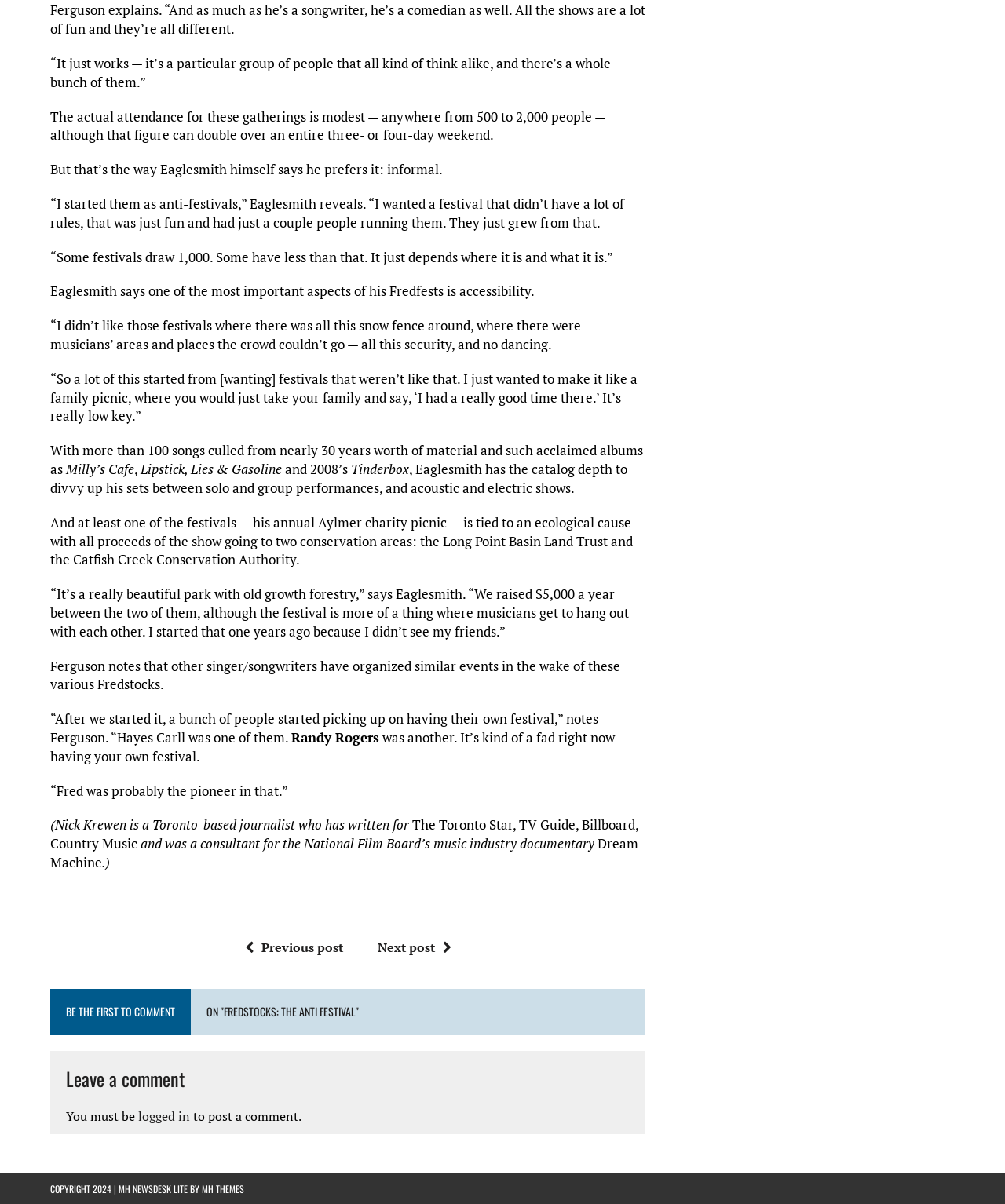What is the name of the album mentioned in the article?
Please answer the question with as much detail and depth as you can.

The article mentions 'Lipstick, Lies & Gasoline' as one of Eaglesmith's acclaimed albums, along with 'Milly's Cafe' and 'Tinderbox'.